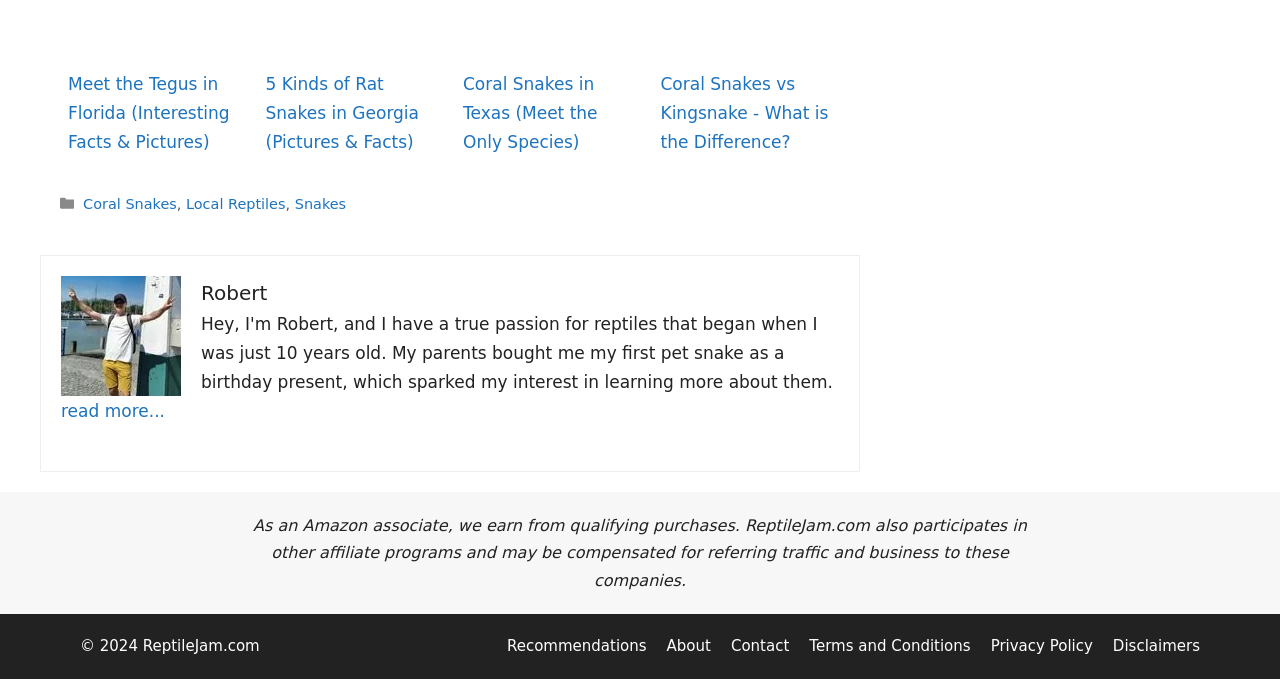Respond to the following query with just one word or a short phrase: 
What is the copyright year of the website?

2024